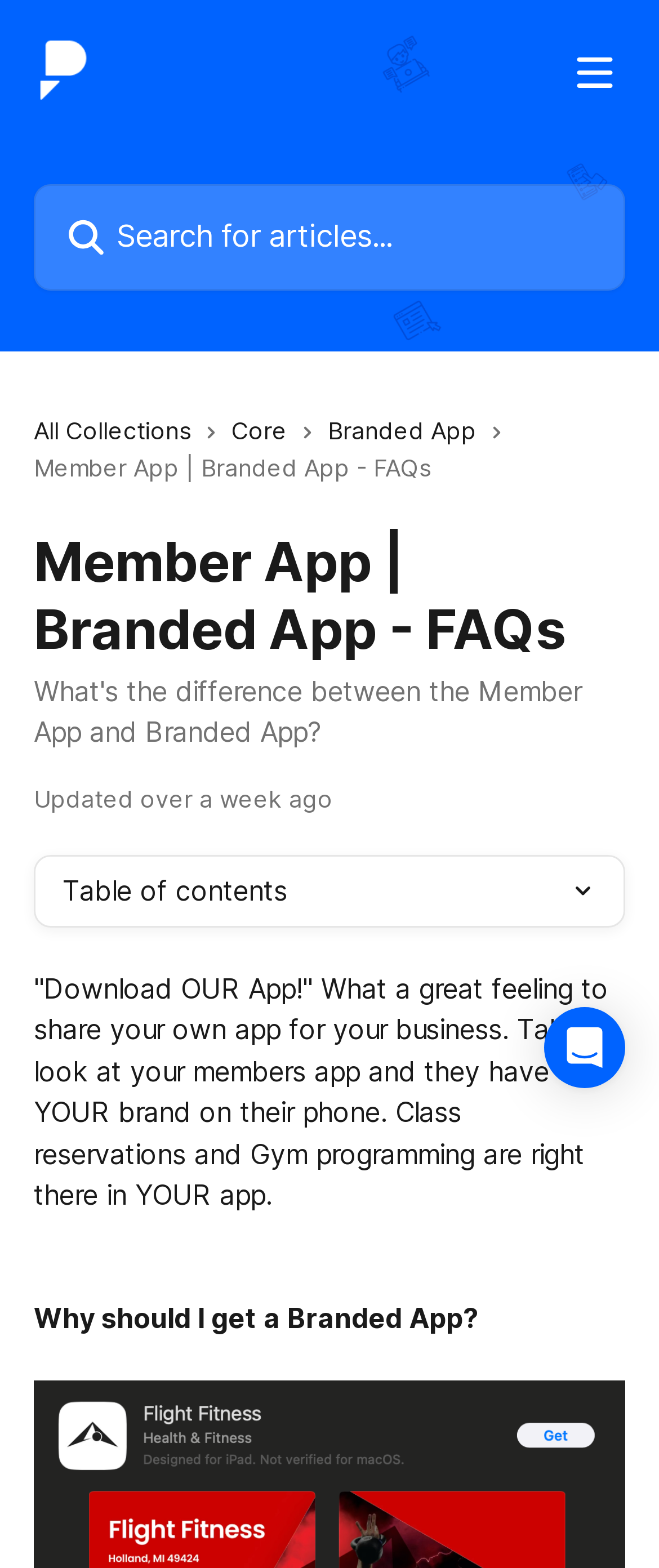Find the bounding box of the UI element described as follows: "alt="PushPress Help Center"".

[0.051, 0.026, 0.141, 0.064]